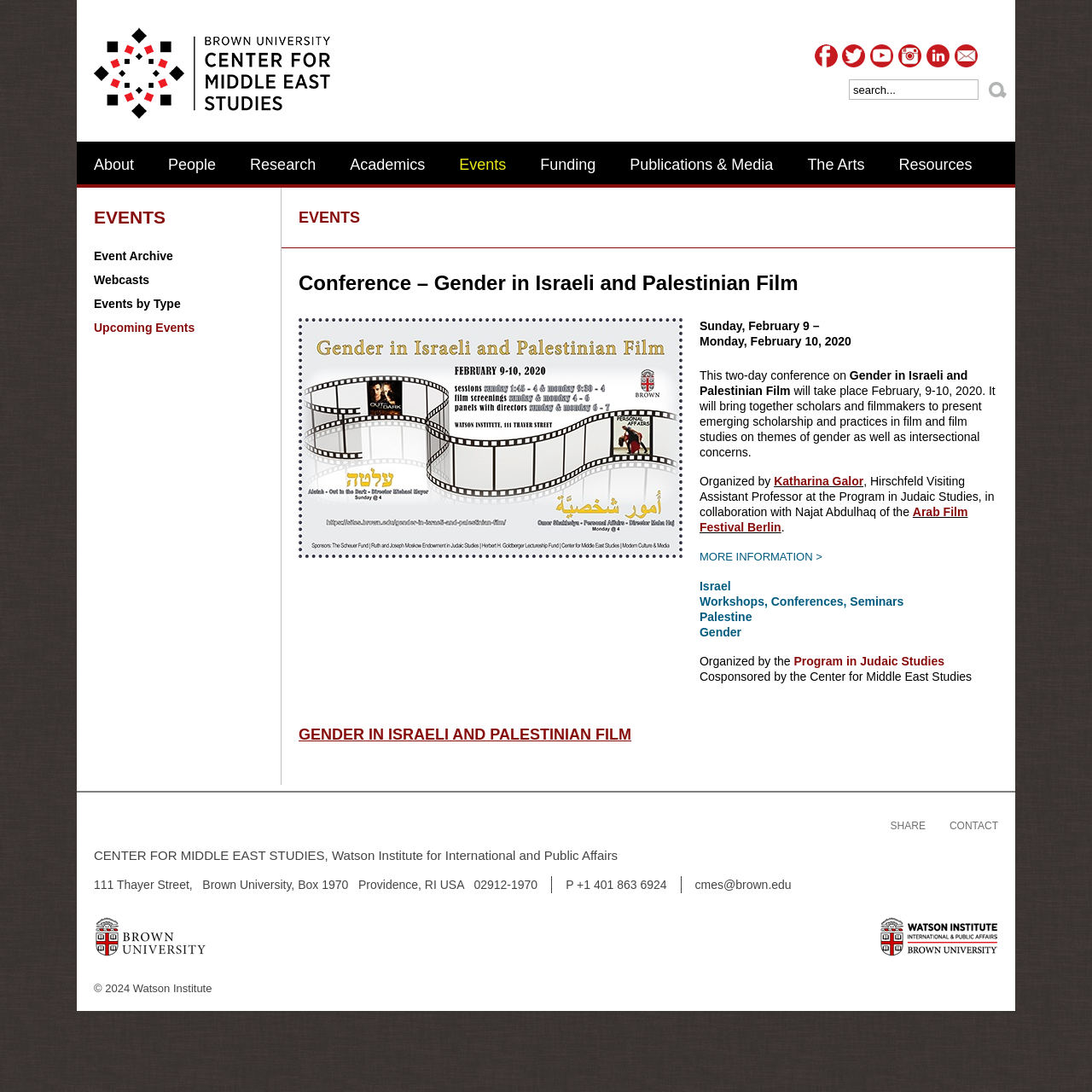Provide a short answer using a single word or phrase for the following question: 
What is the theme of the conference?

Gender in Israeli and Palestinian Film